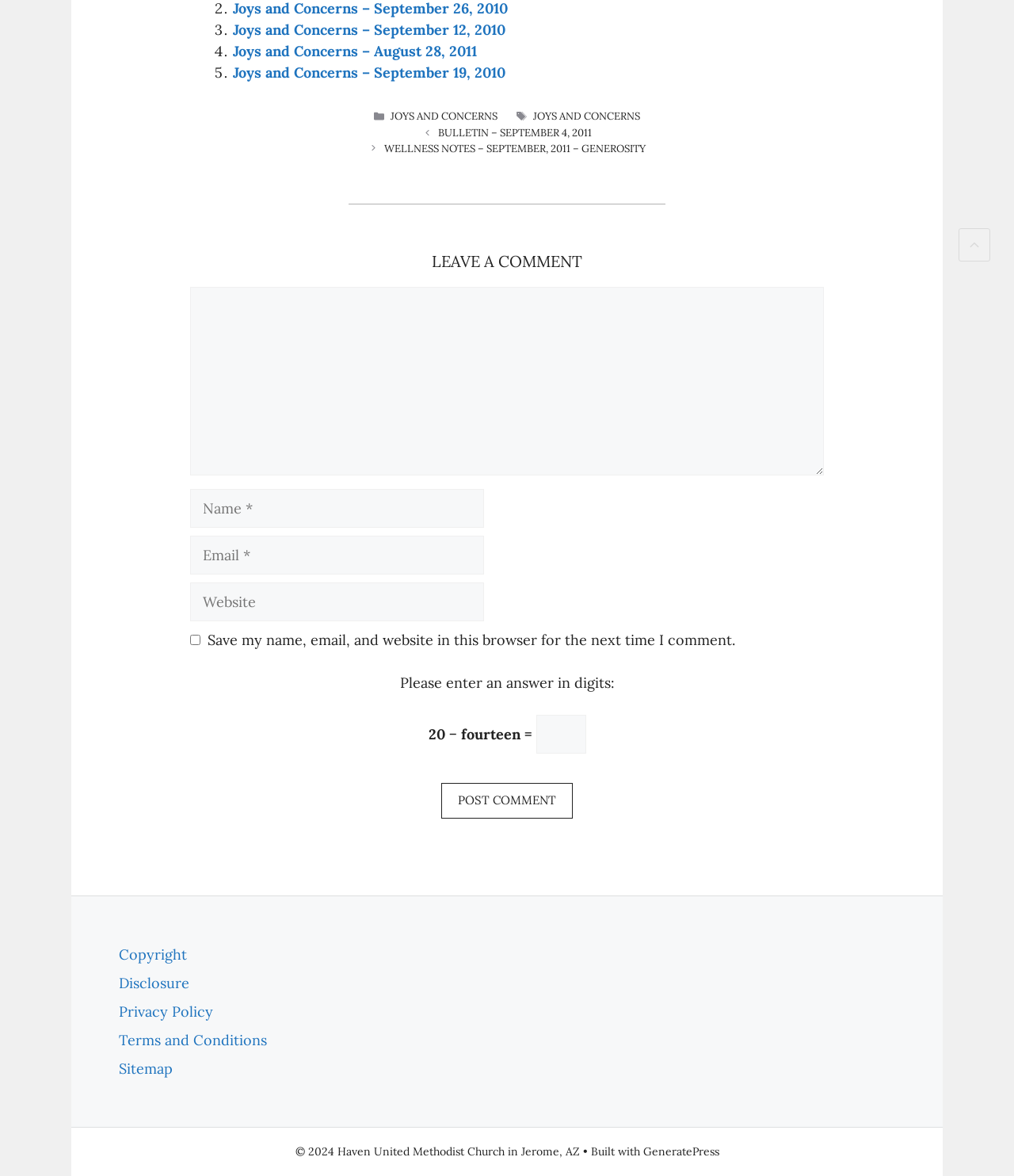Determine the bounding box coordinates for the area that needs to be clicked to fulfill this task: "Scroll back to top". The coordinates must be given as four float numbers between 0 and 1, i.e., [left, top, right, bottom].

[0.945, 0.194, 0.977, 0.222]